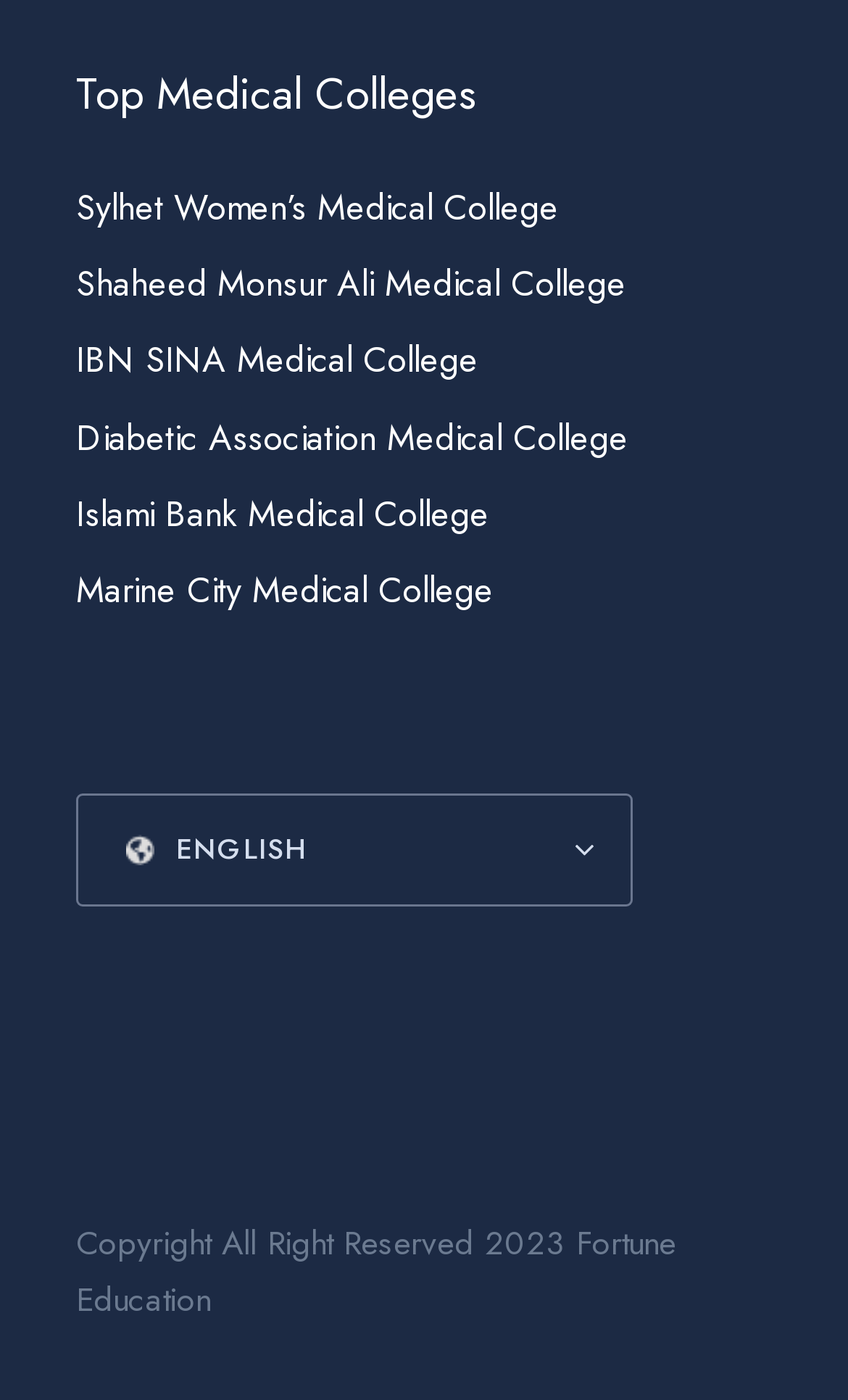What is the copyright year of the website?
Please give a detailed and elaborate answer to the question.

I looked at the bottom of the webpage and found the copyright information, which states 'Copyright All Right Reserved 2023 Fortune Education', indicating that the copyright year is 2023.